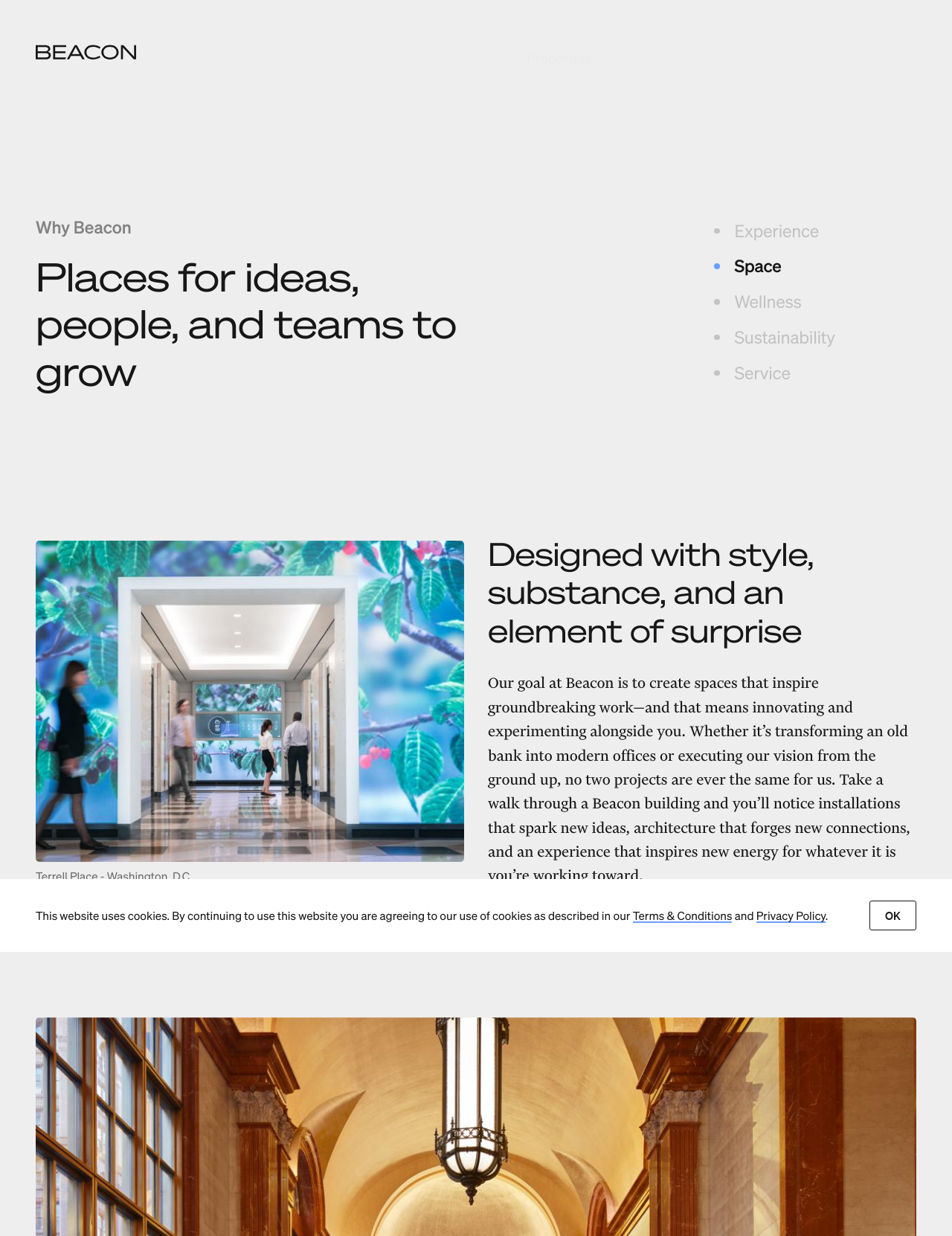Find the bounding box coordinates for the area that must be clicked to perform this action: "Explore Properties".

[0.553, 0.035, 0.621, 0.05]